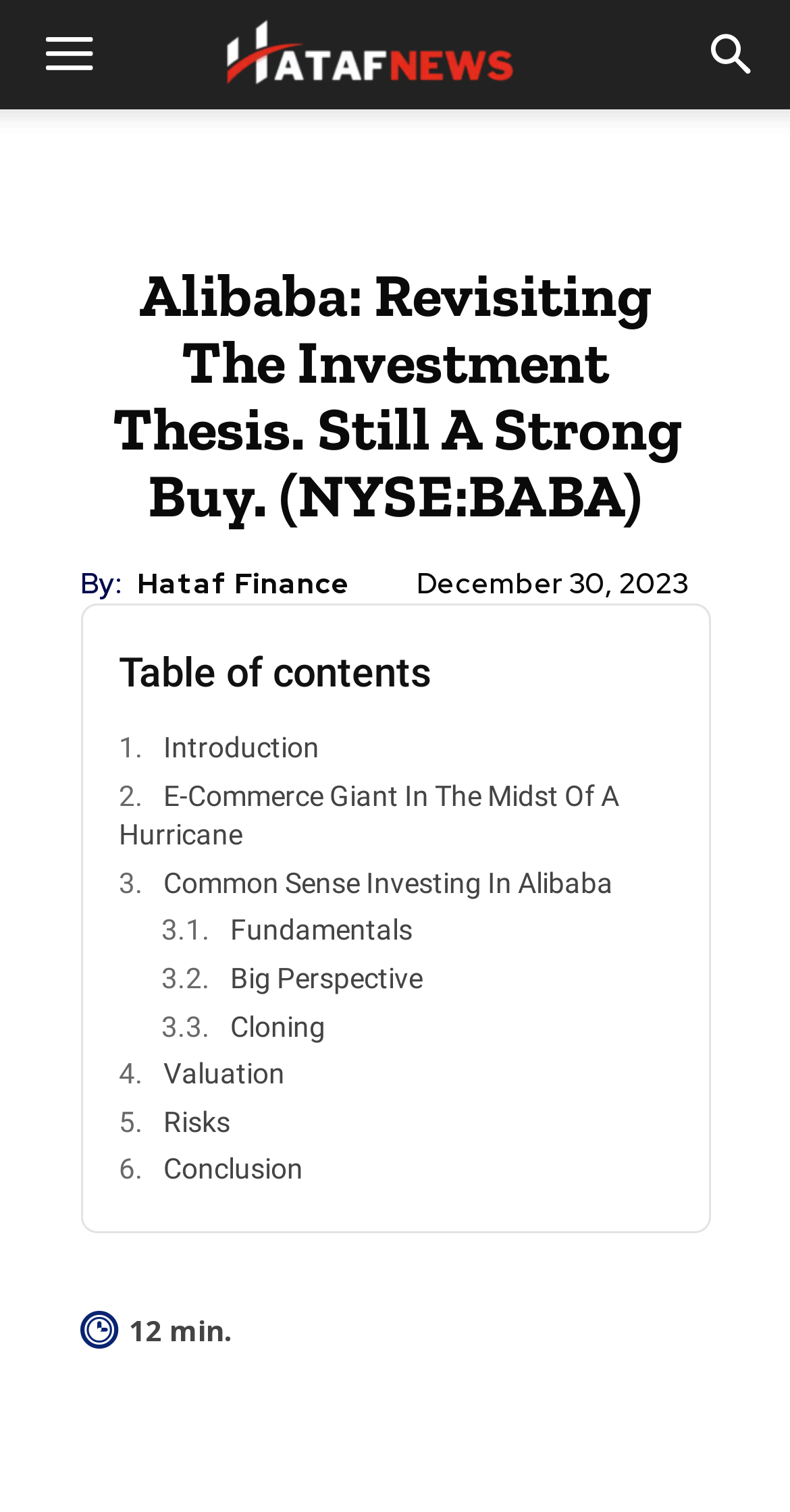Identify the bounding box of the UI element described as follows: "Hataf Finance". Provide the coordinates as four float numbers in the range of 0 to 1 [left, top, right, bottom].

[0.173, 0.375, 0.442, 0.397]